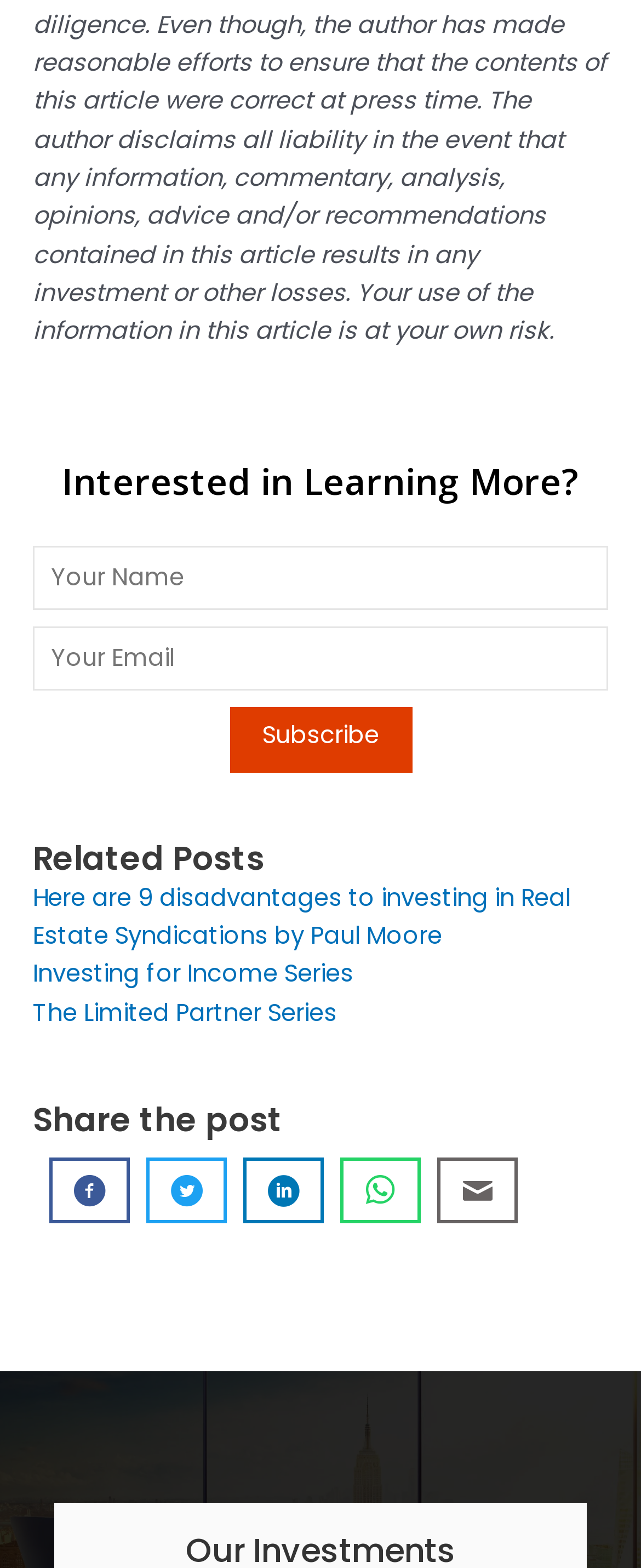Identify the bounding box of the HTML element described here: "Investing for Income Series". Provide the coordinates as four float numbers between 0 and 1: [left, top, right, bottom].

[0.051, 0.611, 0.551, 0.632]